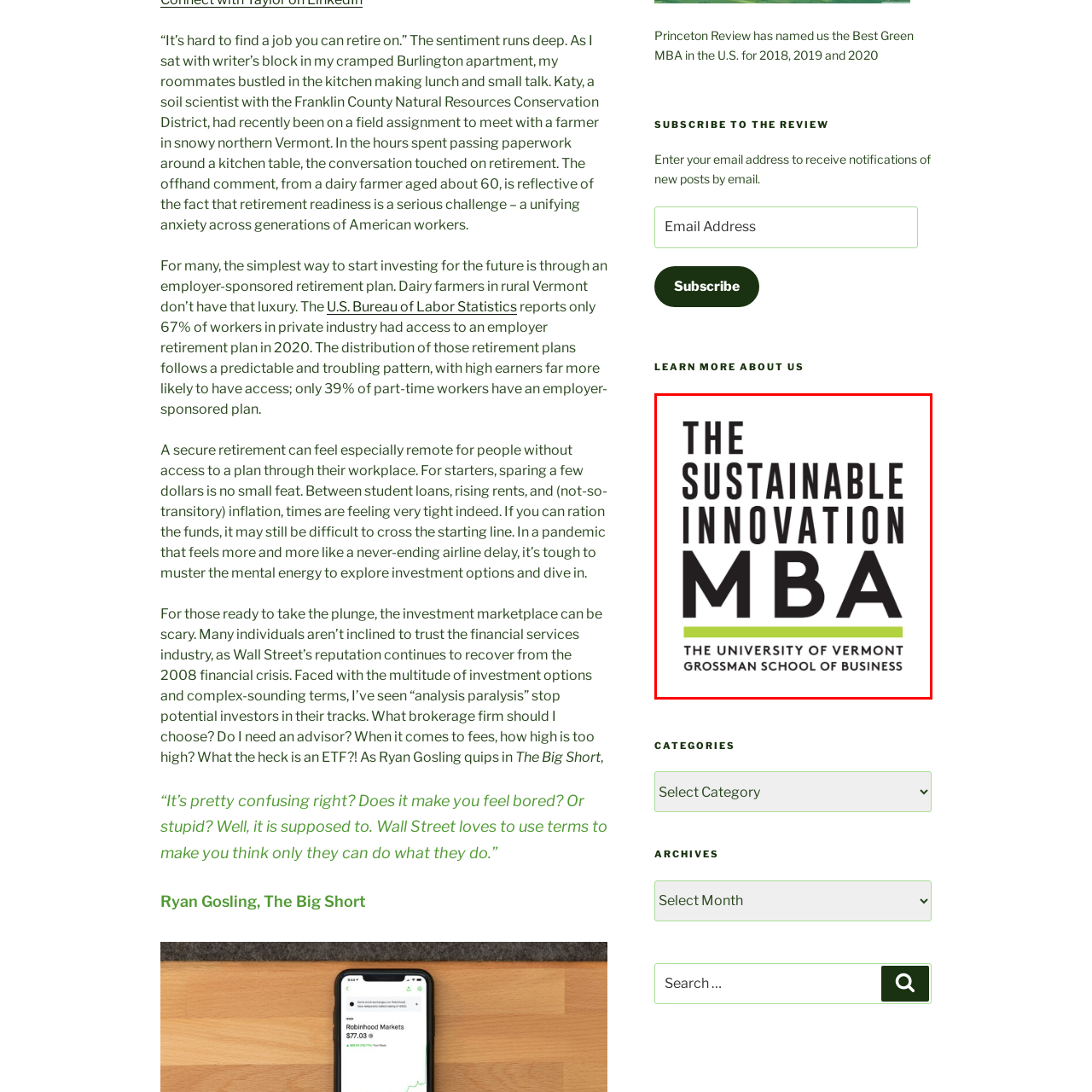What is the affiliation of the MBA program?
Pay attention to the image outlined by the red bounding box and provide a thorough explanation in your answer, using clues from the image.

The logo design notes the program's affiliation as 'THE UNIVERSITY OF VERMONT GROSSMAN SCHOOL OF BUSINESS', which is highlighted with a striking green underline.